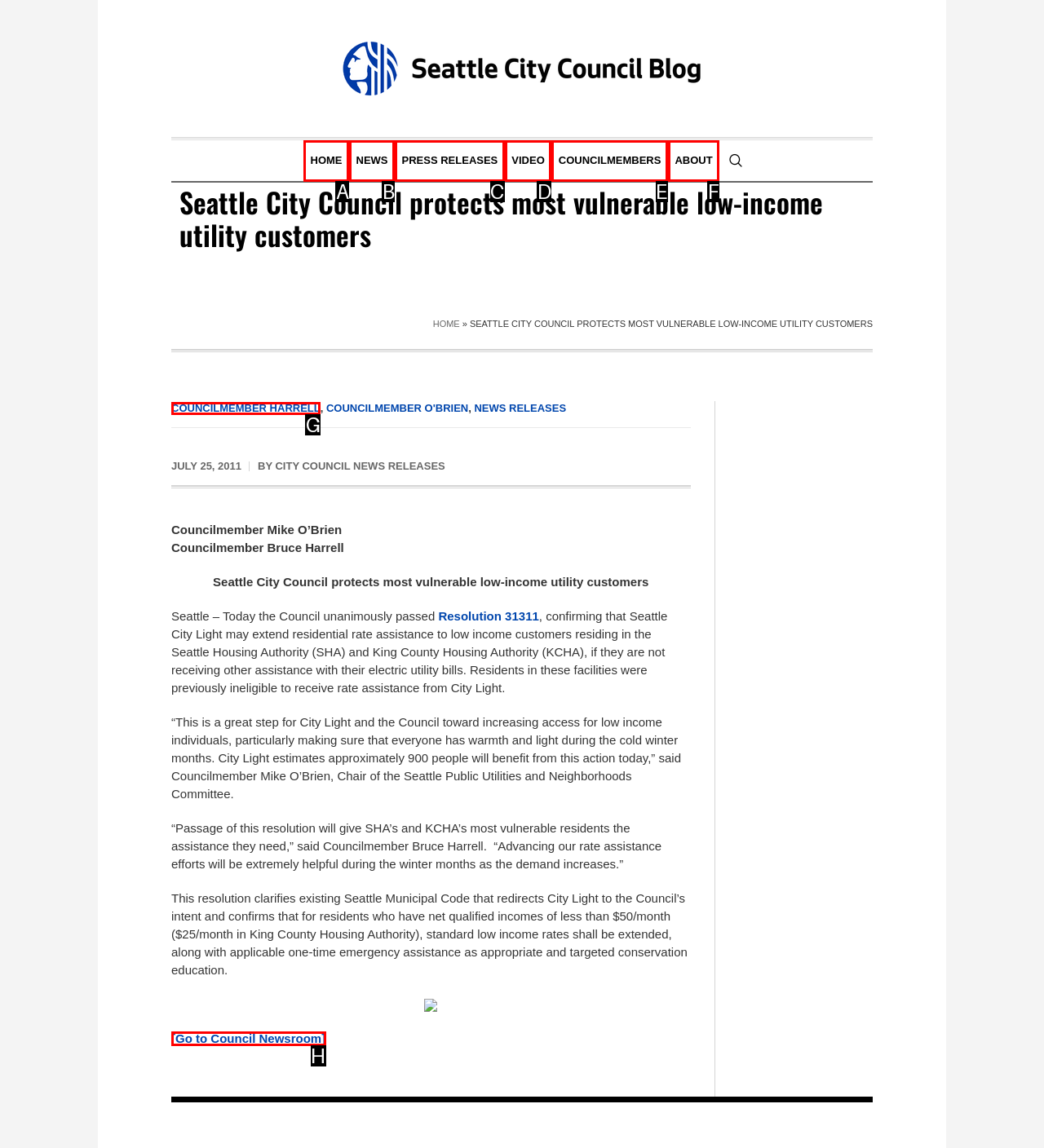Identify the HTML element that corresponds to the following description: [Go to Council Newsroom] Provide the letter of the best matching option.

H